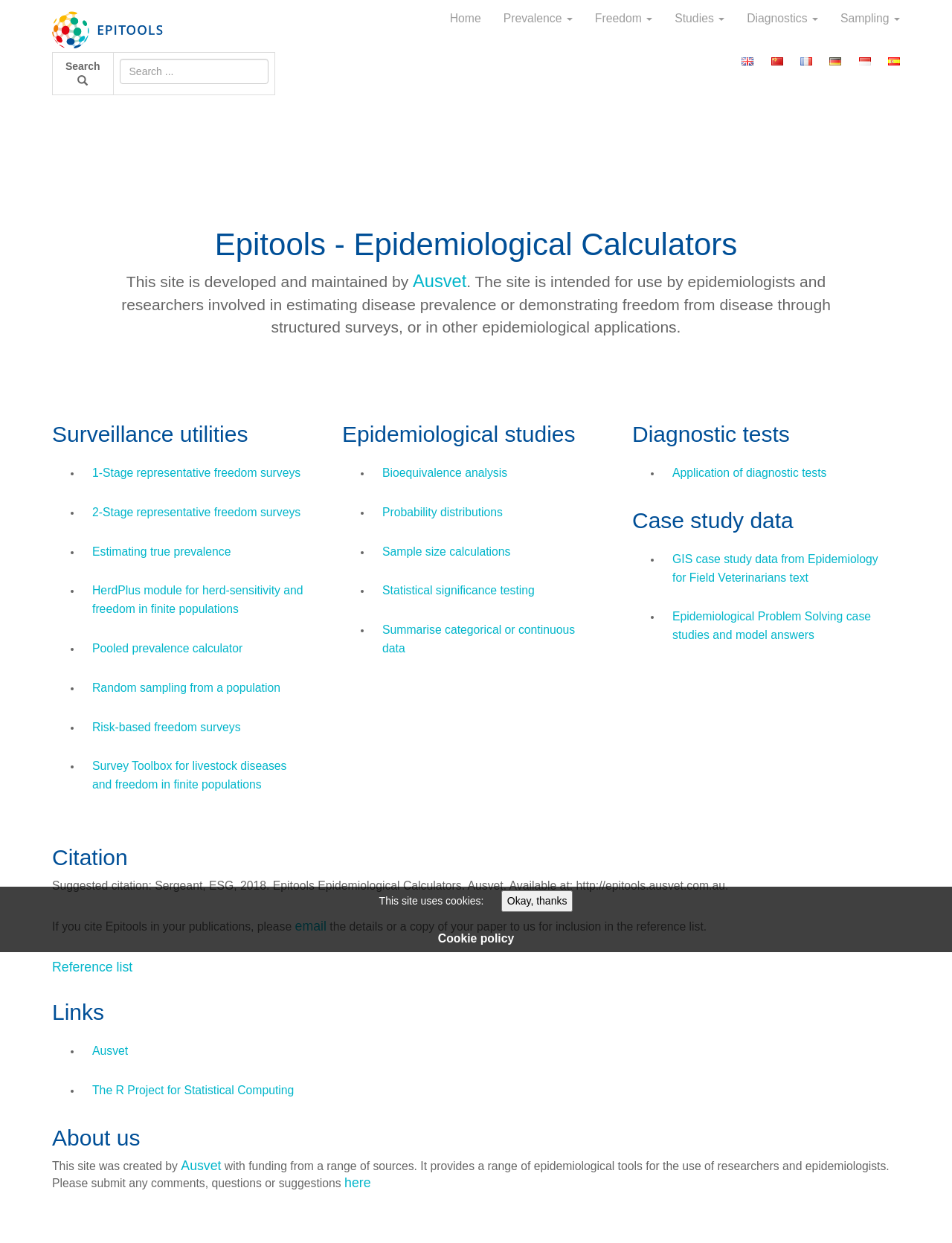What is the name of the website?
Using the information from the image, answer the question thoroughly.

The name of the website can be found in the top-left corner of the webpage, where it says 'Epitools - Home'. This is also confirmed by the image with the text 'Epitools' next to it.